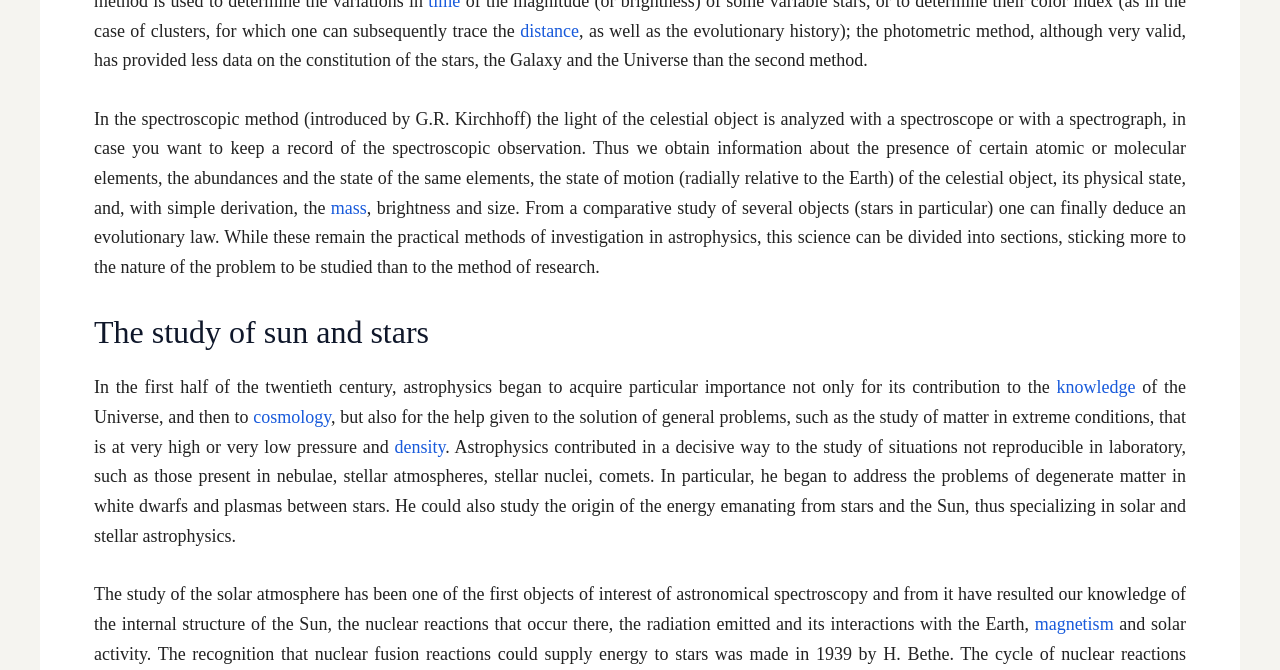What is the method introduced by G.R. Kirchhoff?
Please answer the question as detailed as possible.

According to the text, G.R. Kirchhoff introduced the spectroscopic method, which involves analyzing the light of celestial objects with a spectroscope or spectrograph to obtain information about their composition and motion.